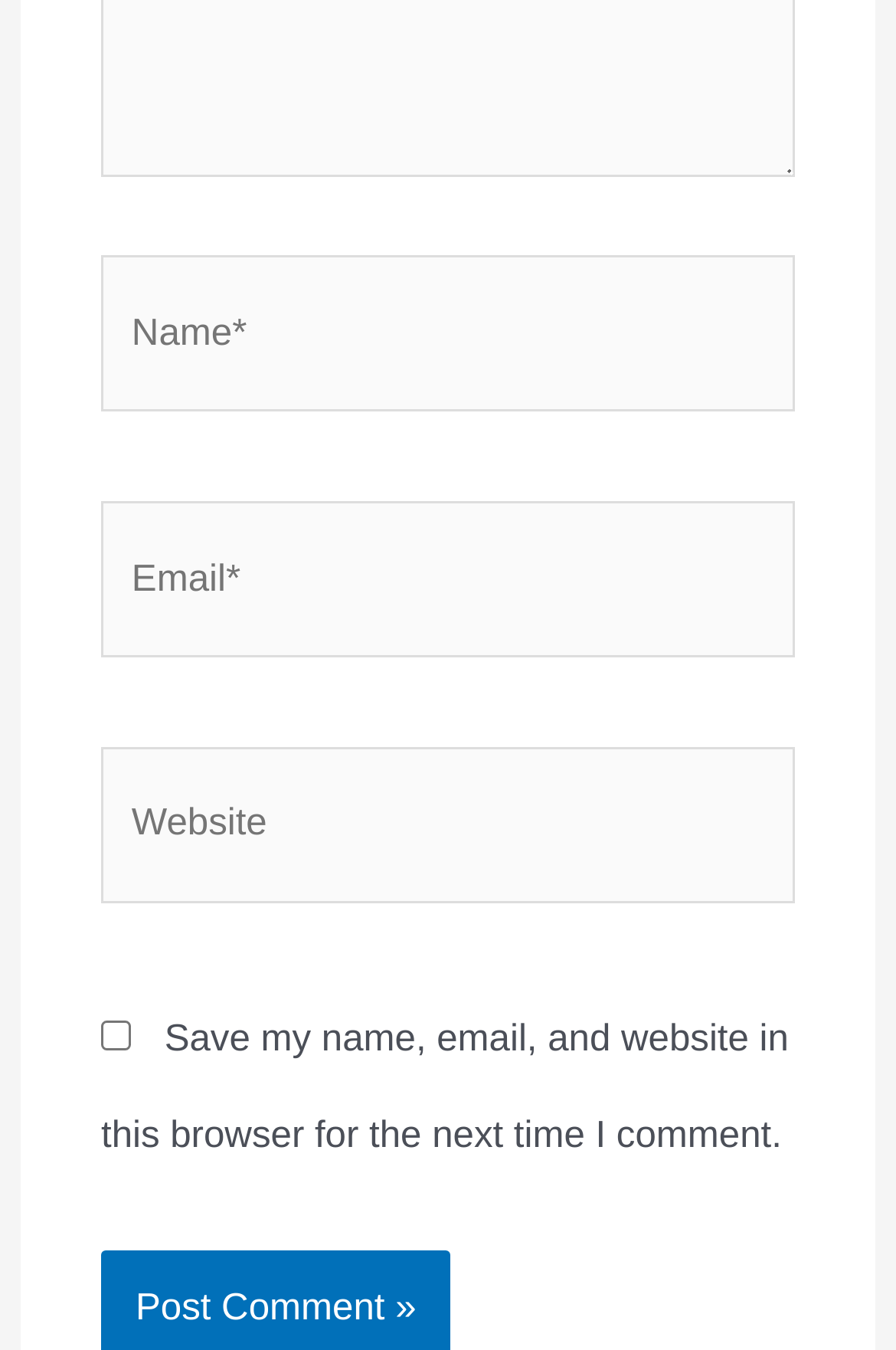What is the purpose of the 'Website' field? Look at the image and give a one-word or short phrase answer.

Optional input